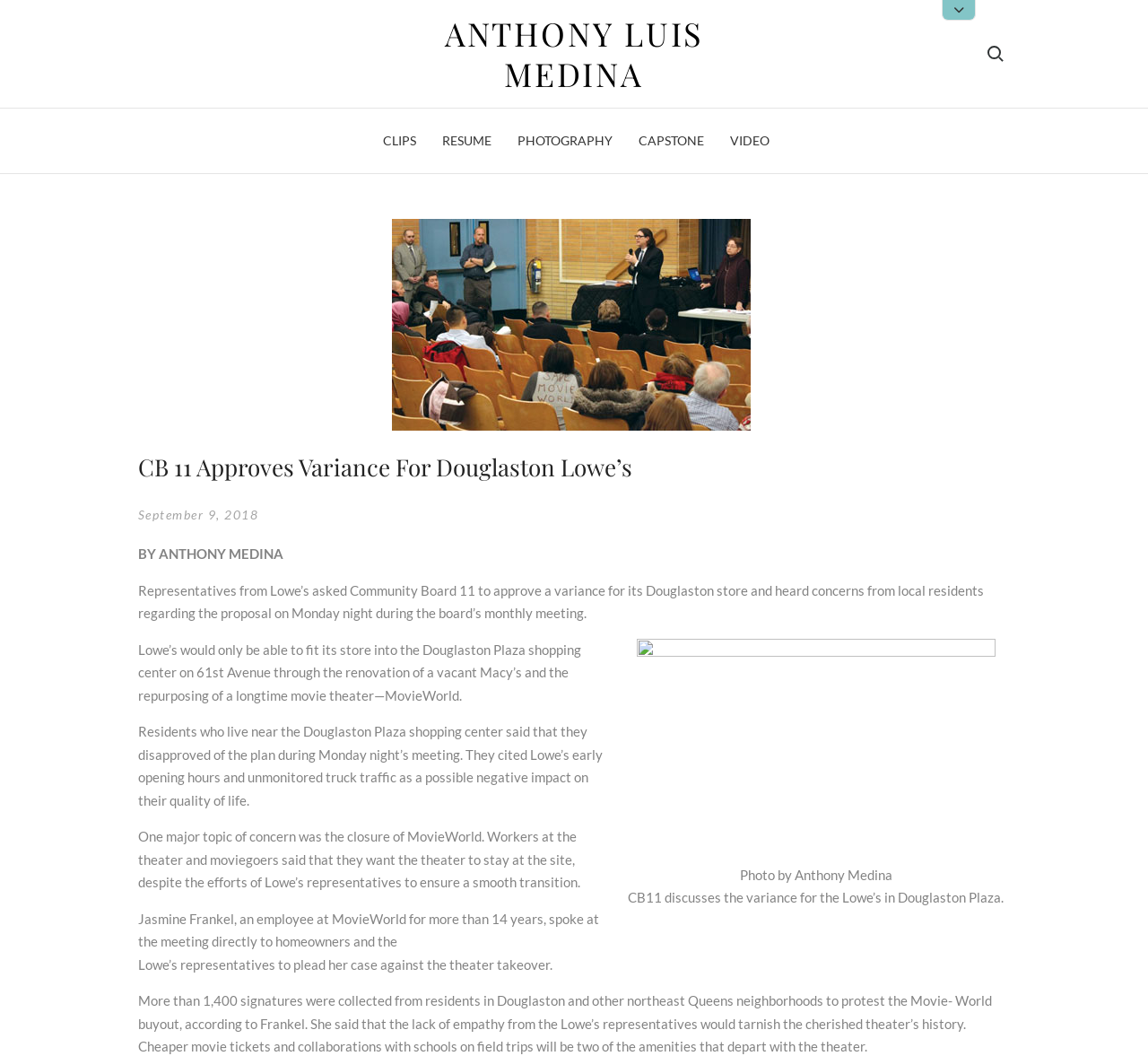Bounding box coordinates are specified in the format (top-left x, top-left y, bottom-right x, bottom-right y). All values are floating point numbers bounded between 0 and 1. Please provide the bounding box coordinate of the region this sentence describes: Open Top Sidebar

[0.82, 0.0, 0.85, 0.02]